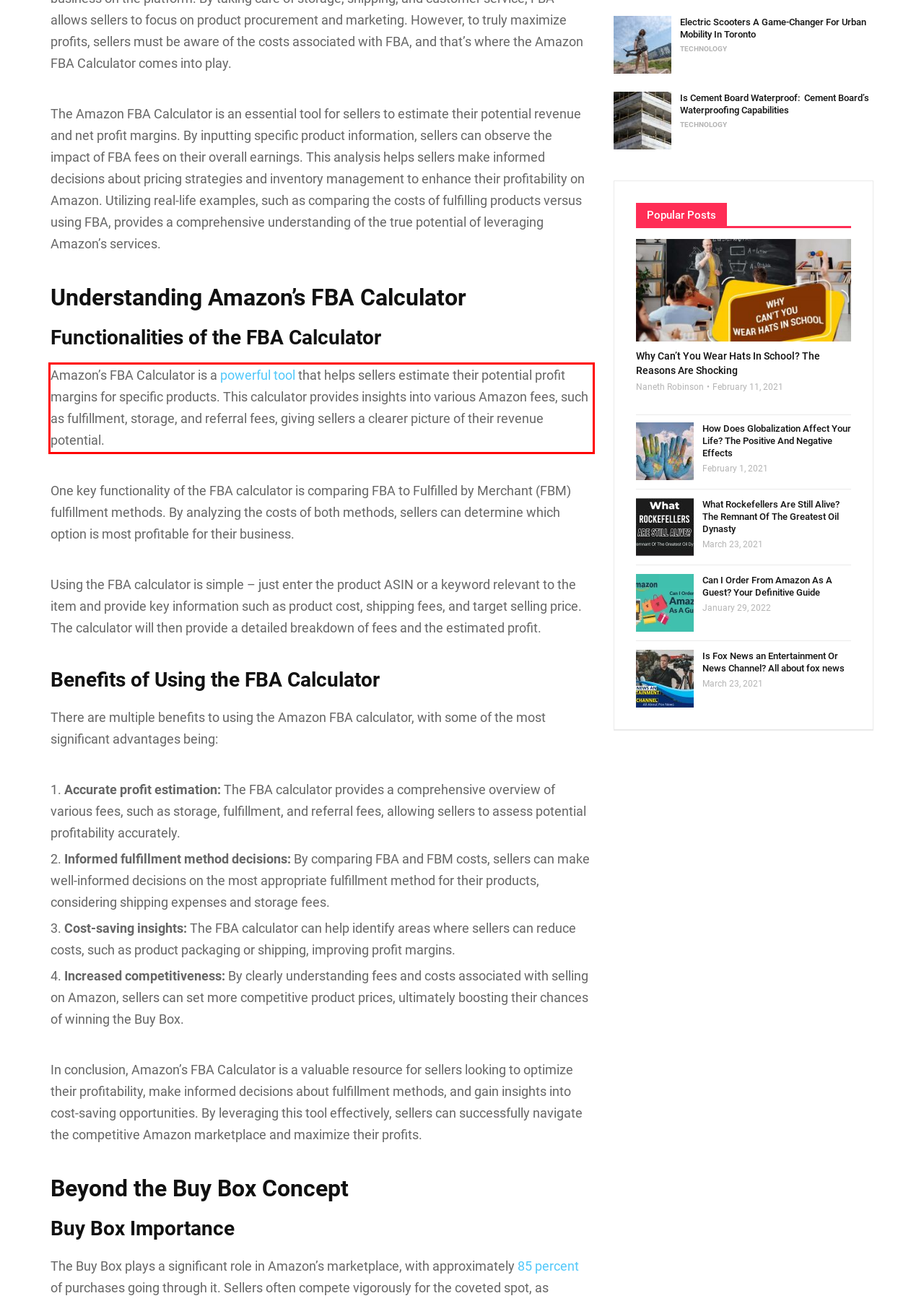With the given screenshot of a webpage, locate the red rectangle bounding box and extract the text content using OCR.

Amazon’s FBA Calculator is a powerful tool that helps sellers estimate their potential profit margins for specific products. This calculator provides insights into various Amazon fees, such as fulfillment, storage, and referral fees, giving sellers a clearer picture of their revenue potential.